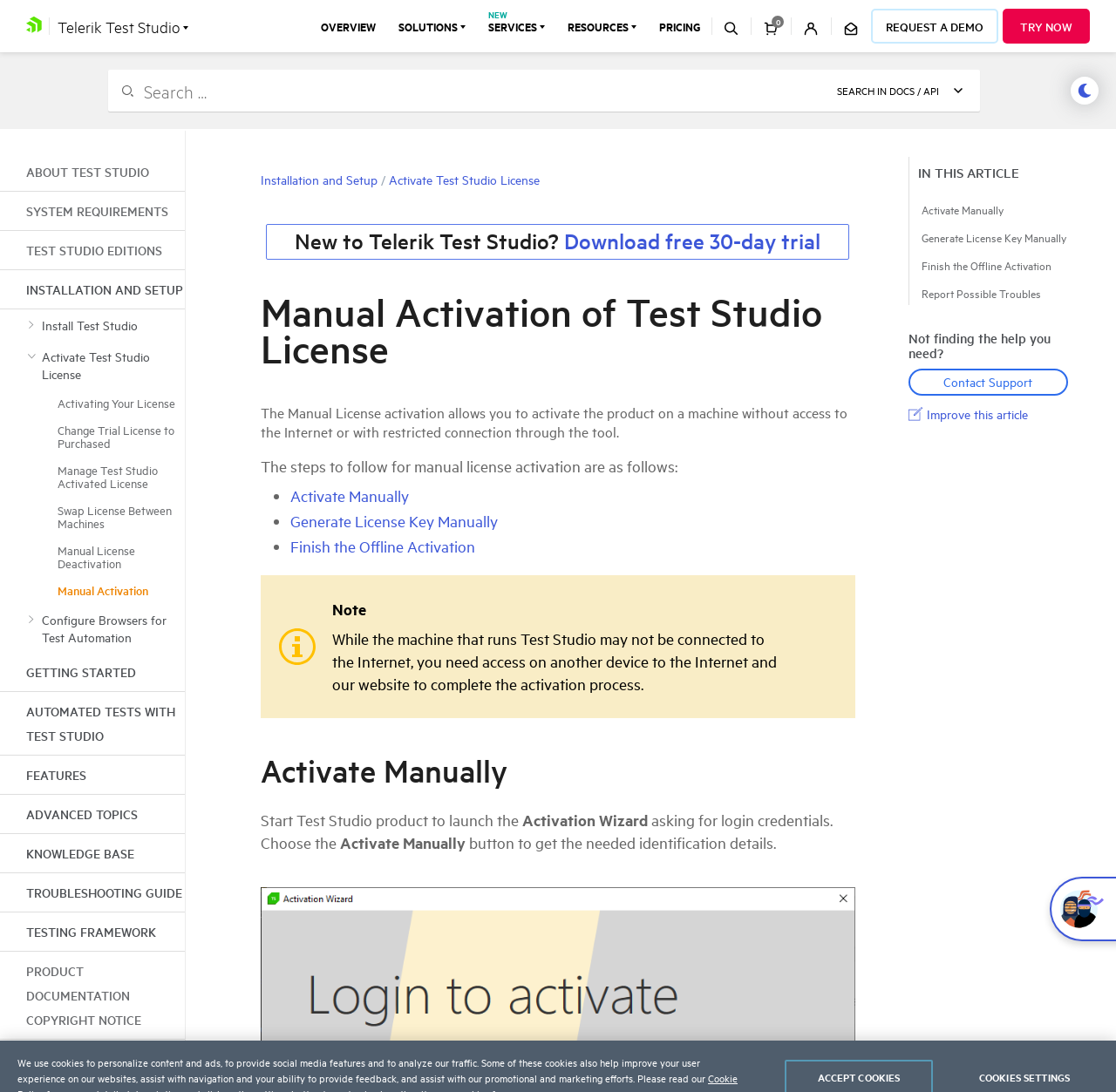Please determine the bounding box coordinates of the area that needs to be clicked to complete this task: 'Click on the 'Manual Activation' link'. The coordinates must be four float numbers between 0 and 1, formatted as [left, top, right, bottom].

[0.0, 0.528, 0.166, 0.551]